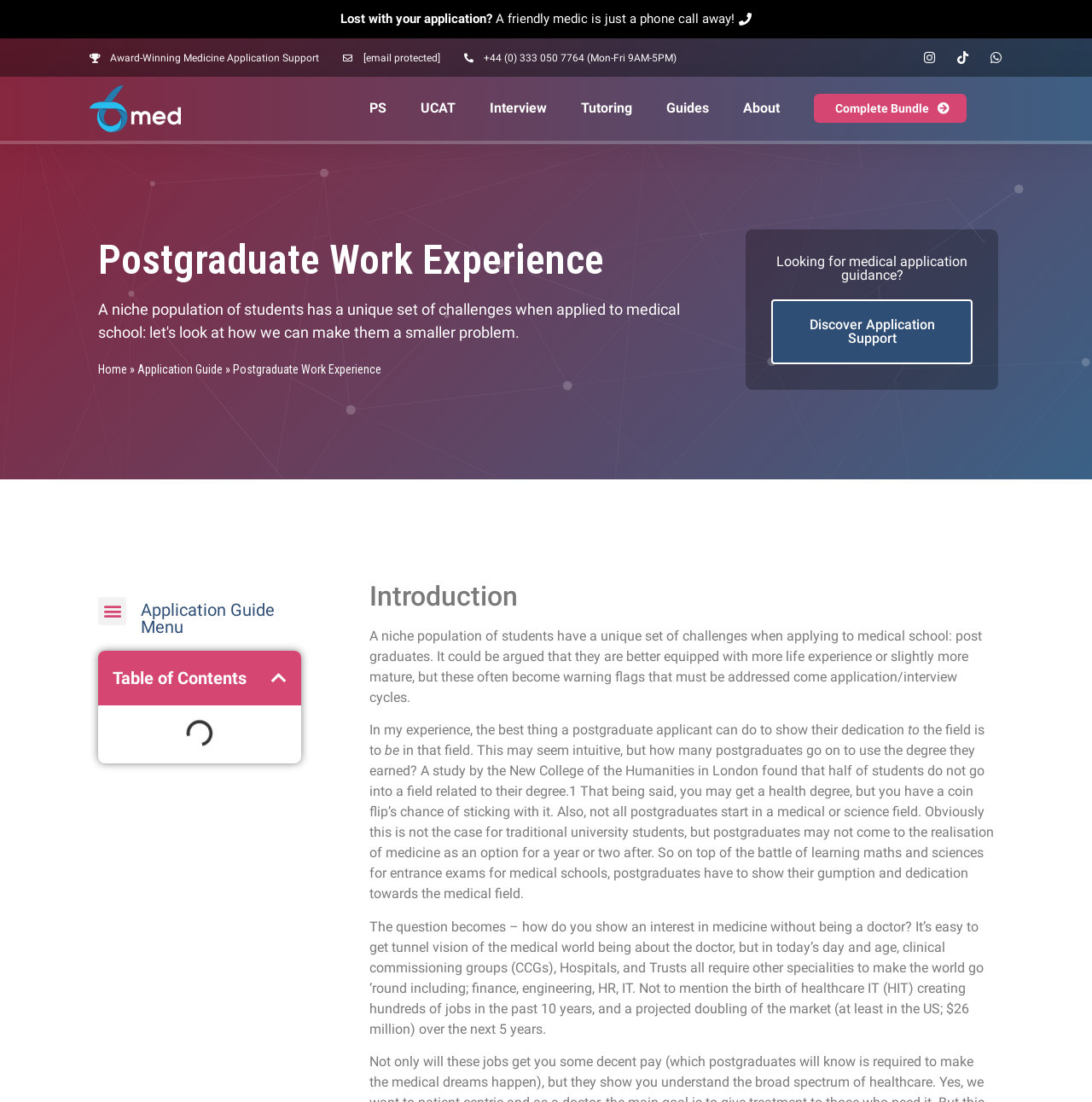Identify and generate the primary title of the webpage.

Postgraduate Work Experience